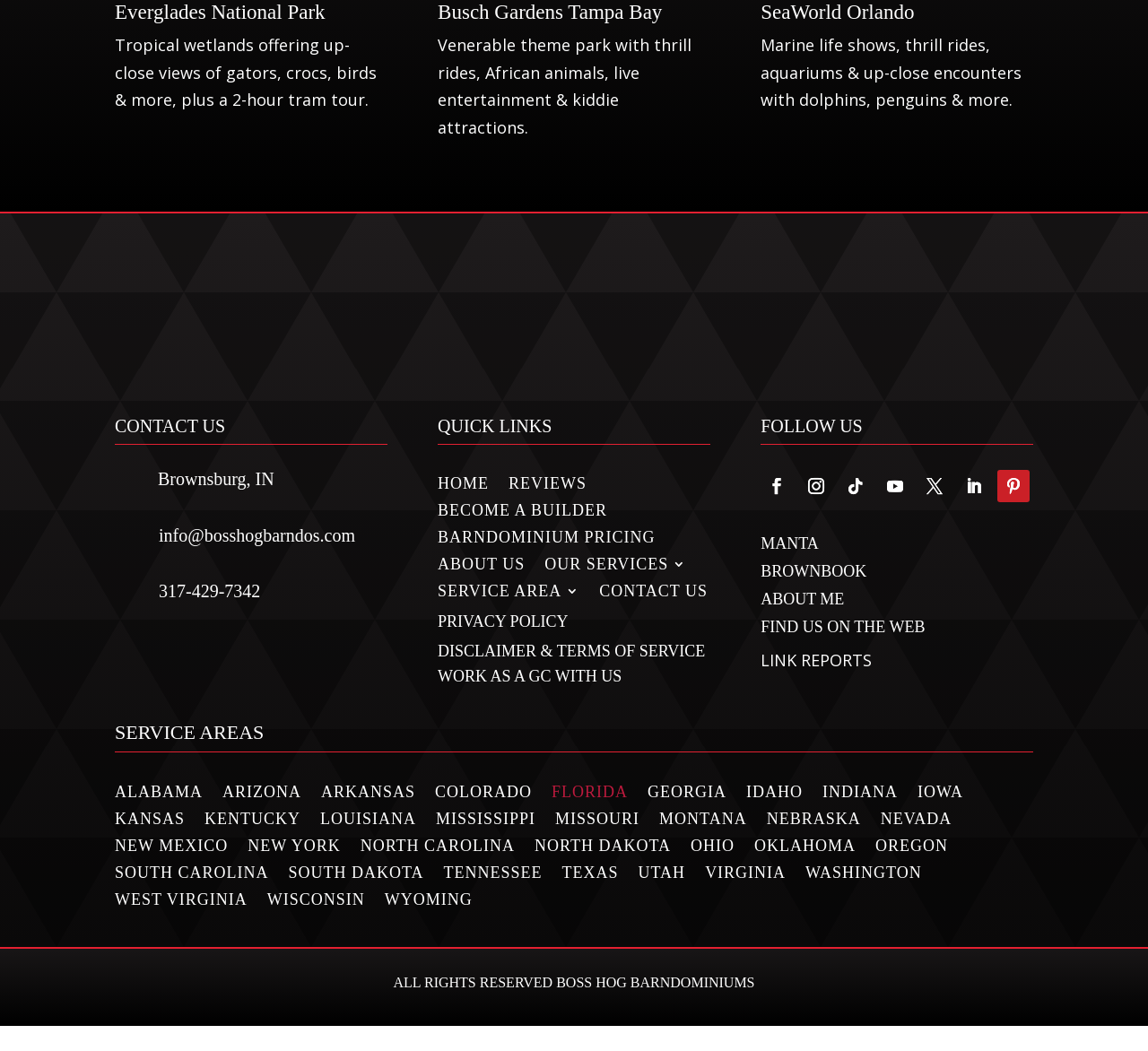Please give the bounding box coordinates of the area that should be clicked to fulfill the following instruction: "Check the SERVICE AREA in INDIANA". The coordinates should be in the format of four float numbers from 0 to 1, i.e., [left, top, right, bottom].

[0.716, 0.747, 0.782, 0.766]